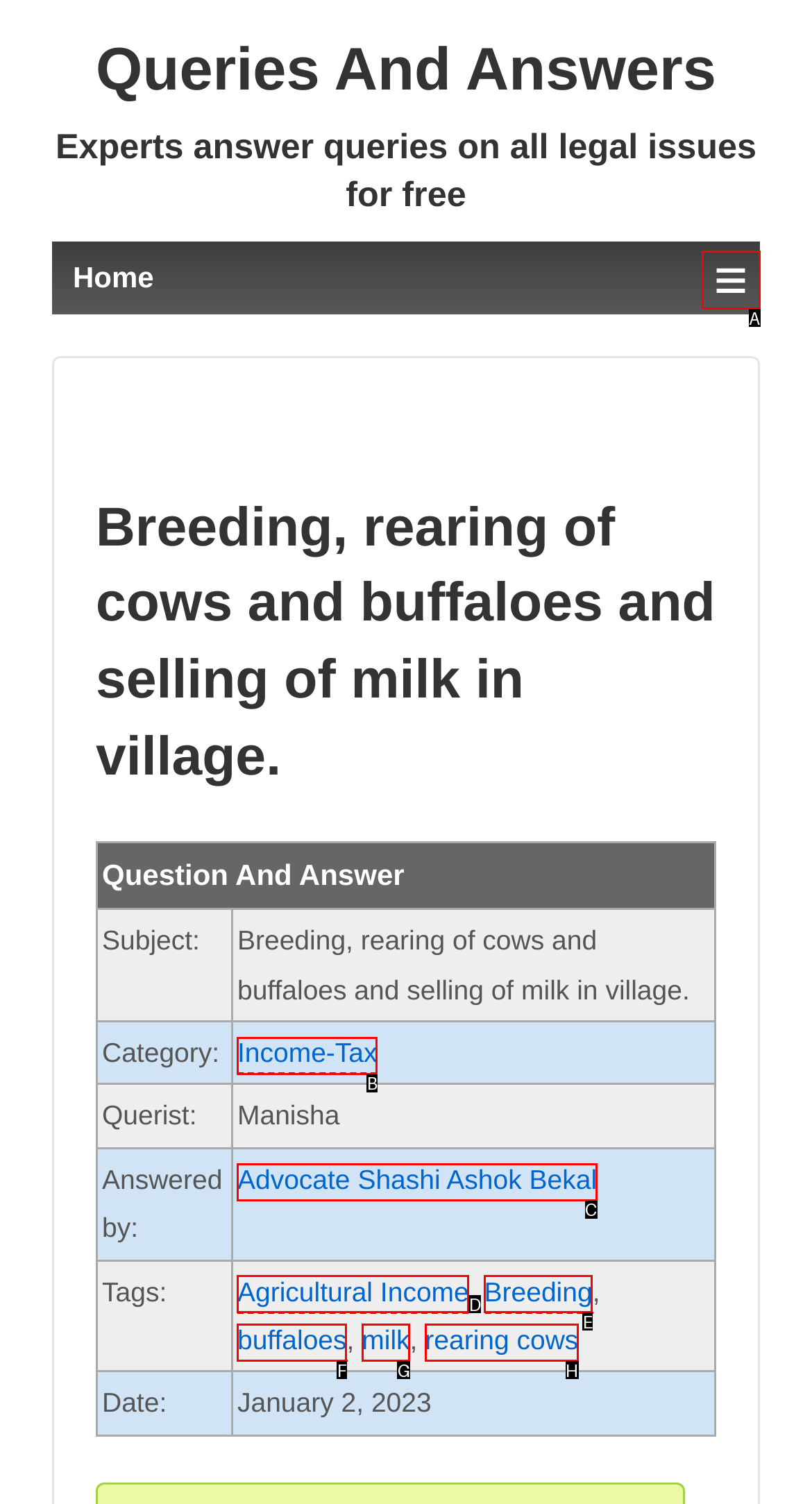Determine which option fits the following description: Advocate Shashi Ashok Bekal
Answer with the corresponding option's letter directly.

C